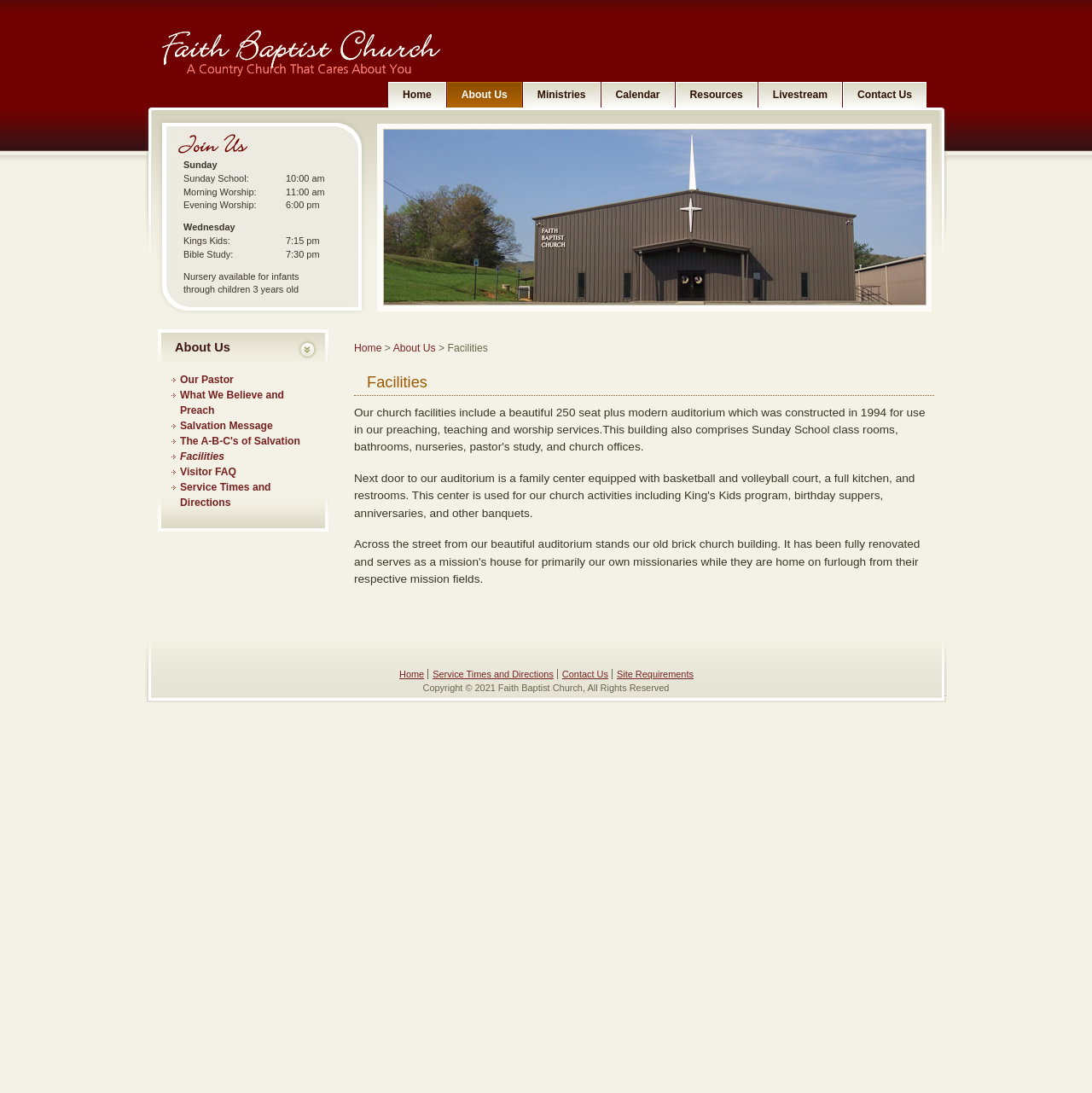What is the copyright year of the website?
Provide a fully detailed and comprehensive answer to the question.

I found the copyright year by looking at the StaticText element at the bottom of the webpage, which mentions 'Copyright © 2021 Faith Baptist Church, All Rights Reserved'.